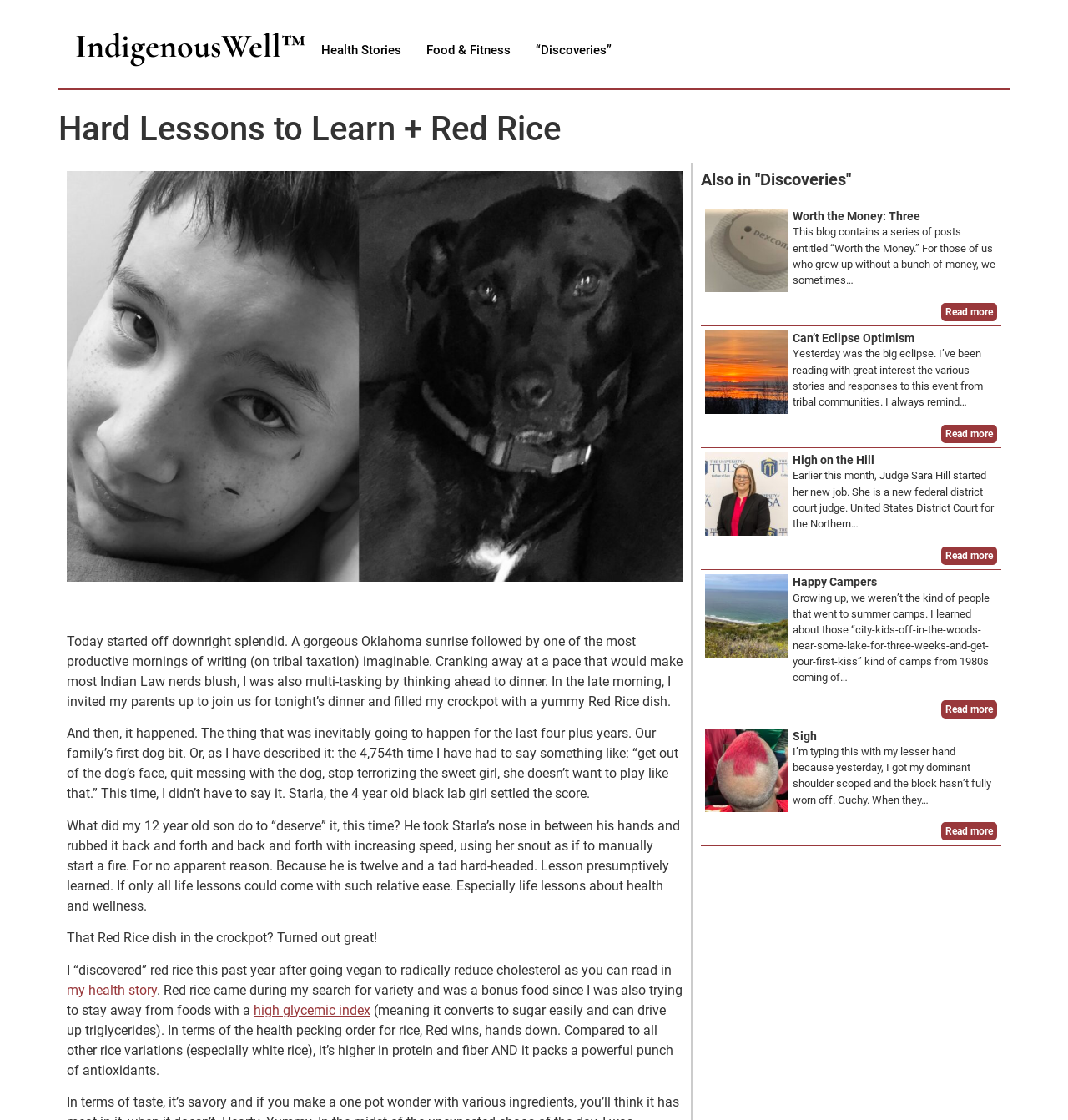How many paragraphs are there in the first blog post?
Based on the content of the image, thoroughly explain and answer the question.

The first blog post can be identified by the static text elements with bounding box coordinates of [0.062, 0.566, 0.639, 0.633], [0.062, 0.648, 0.635, 0.716], [0.062, 0.73, 0.637, 0.816], and [0.062, 0.83, 0.353, 0.844]. There are 4 paragraphs in total.